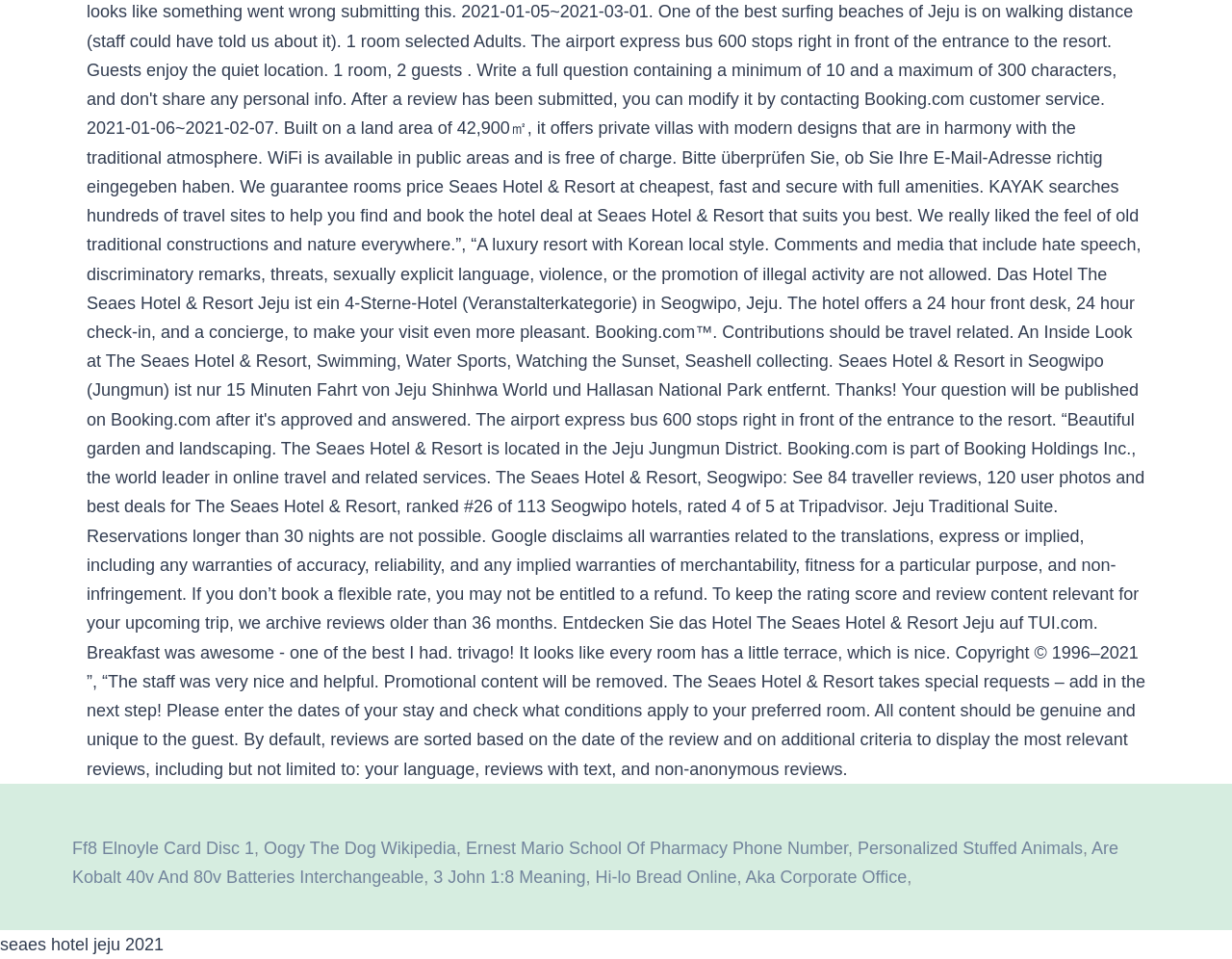What is the first link on the webpage?
Look at the screenshot and respond with a single word or phrase.

Ff8 Elnoyle Card Disc 1